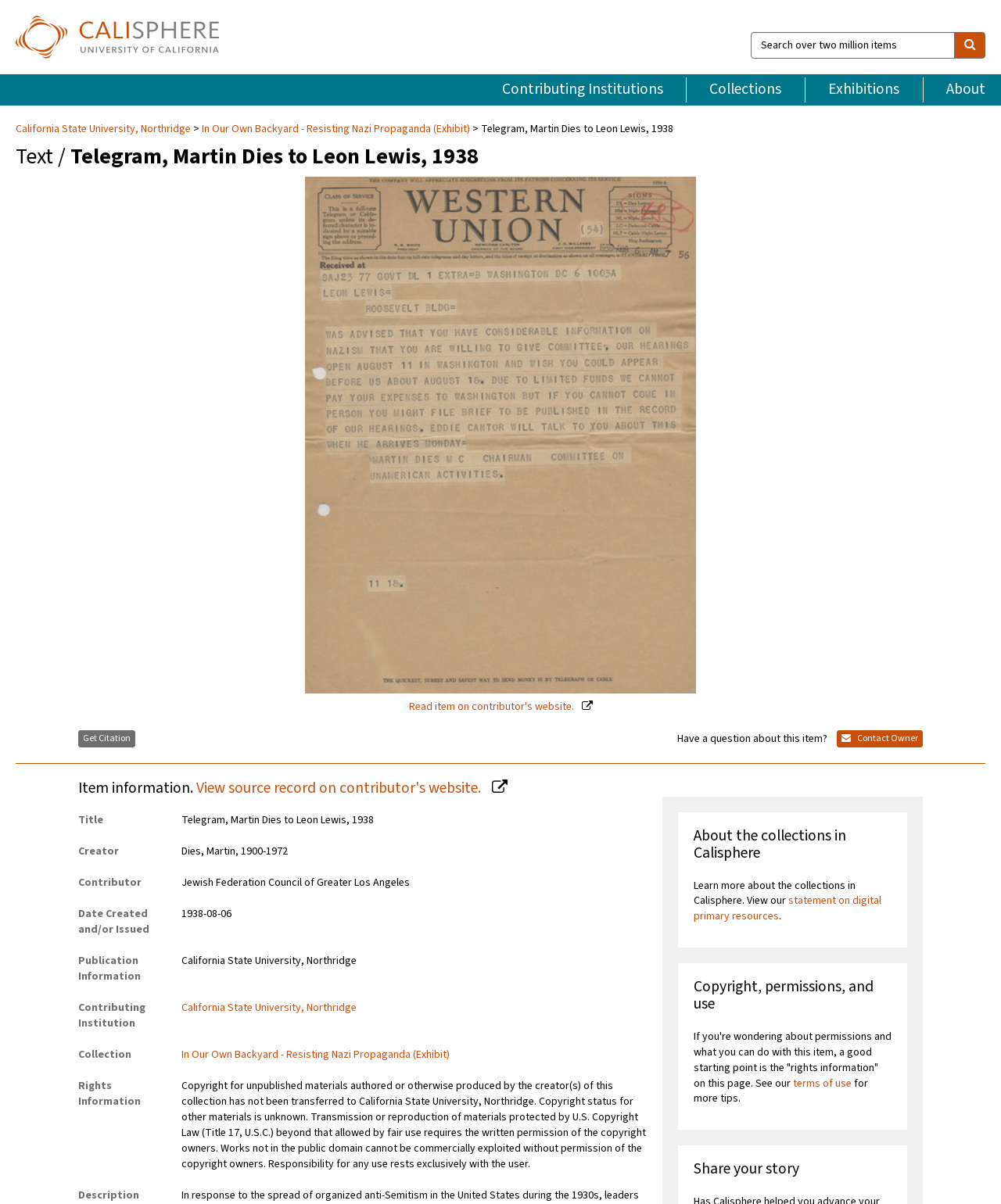What is the collection of the telegram?
Based on the image content, provide your answer in one word or a short phrase.

In Our Own Backyard - Resisting Nazi Propaganda (Exhibit)